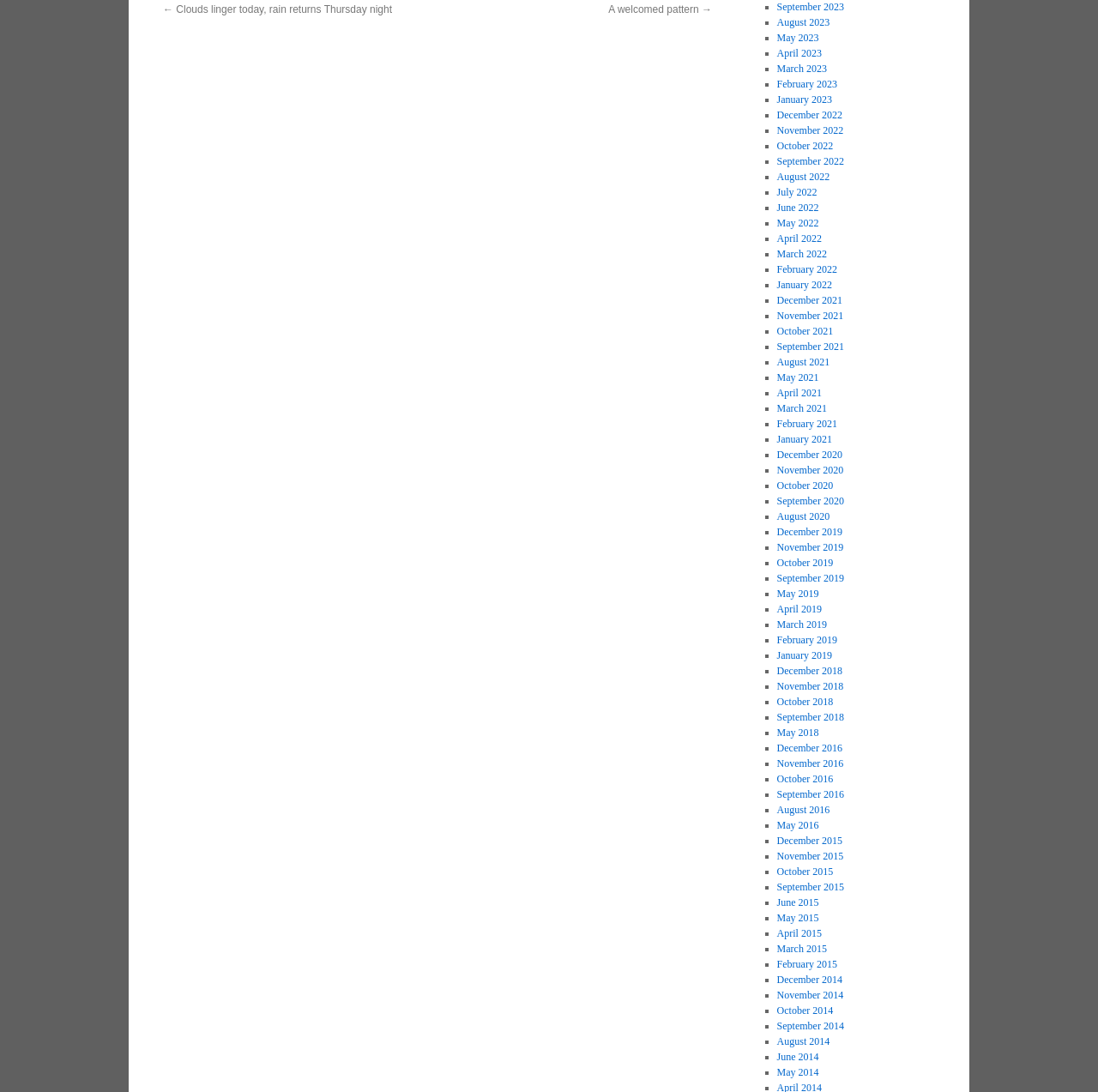From the screenshot, find the bounding box of the UI element matching this description: "A welcomed pattern →". Supply the bounding box coordinates in the form [left, top, right, bottom], each a float between 0 and 1.

[0.554, 0.003, 0.648, 0.014]